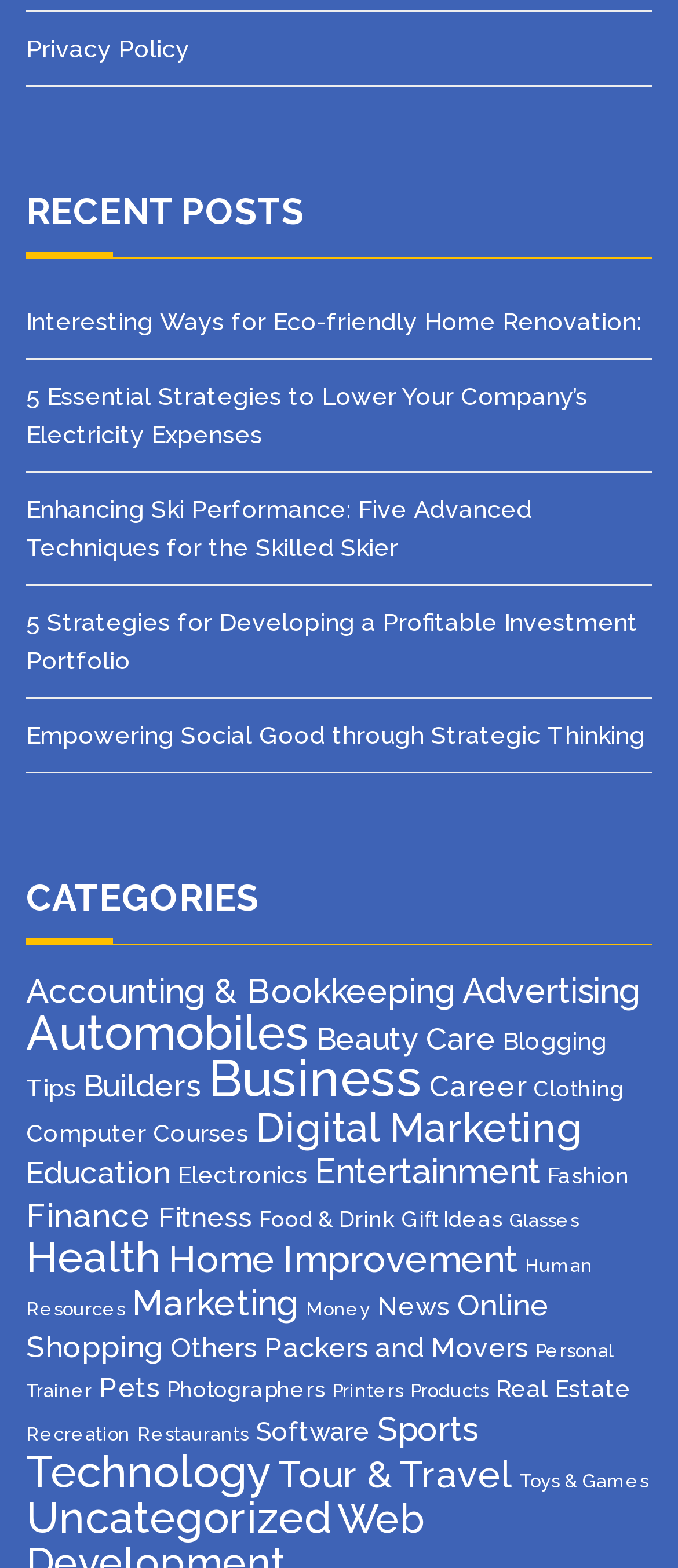Carefully examine the image and provide an in-depth answer to the question: How many recent posts are listed on this webpage?

I counted the number of links under the 'RECENT POSTS' heading, and there are 5 links, each representing a recent post.